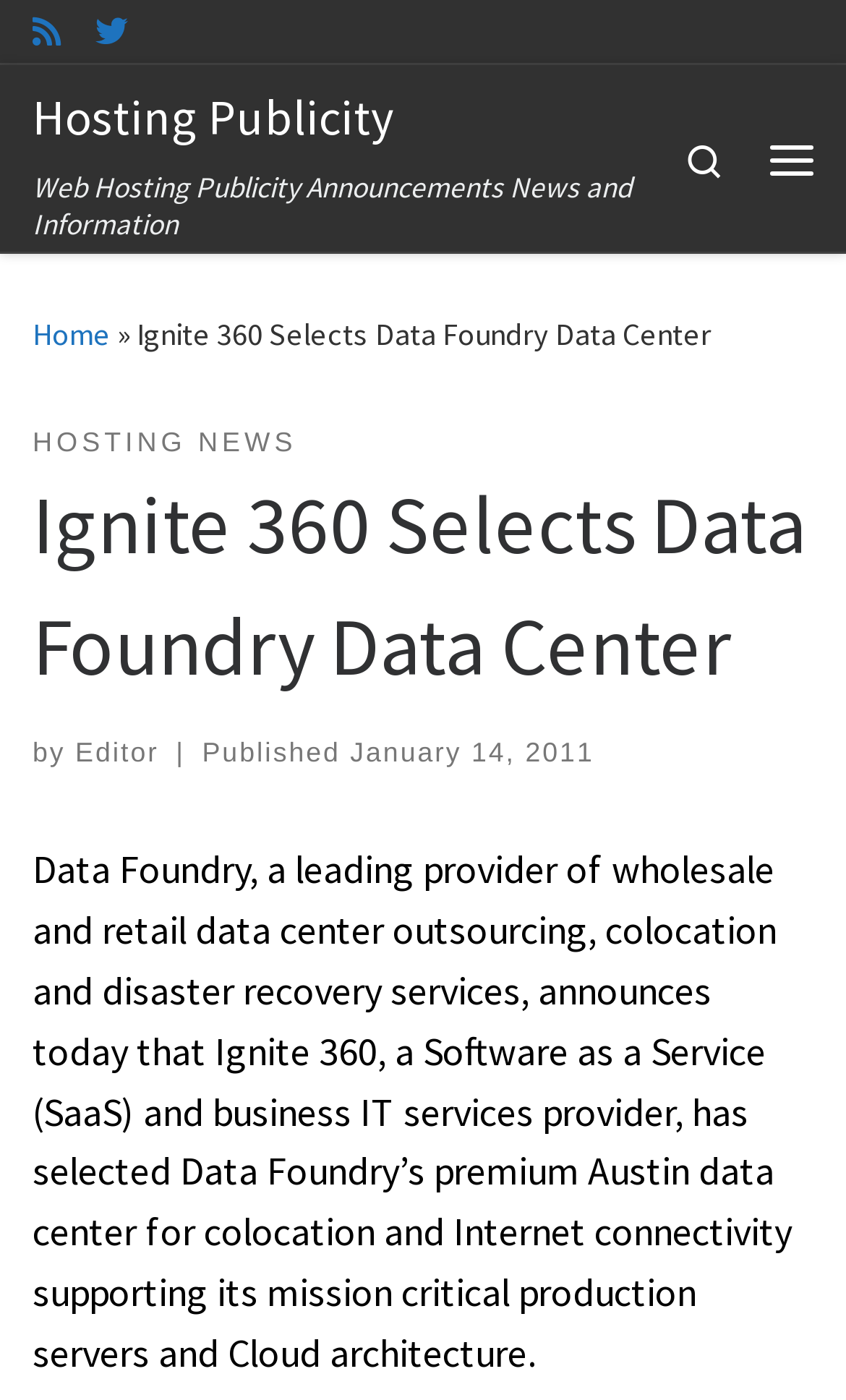Find the bounding box coordinates of the clickable area that will achieve the following instruction: "Go to the home page".

[0.038, 0.224, 0.131, 0.252]